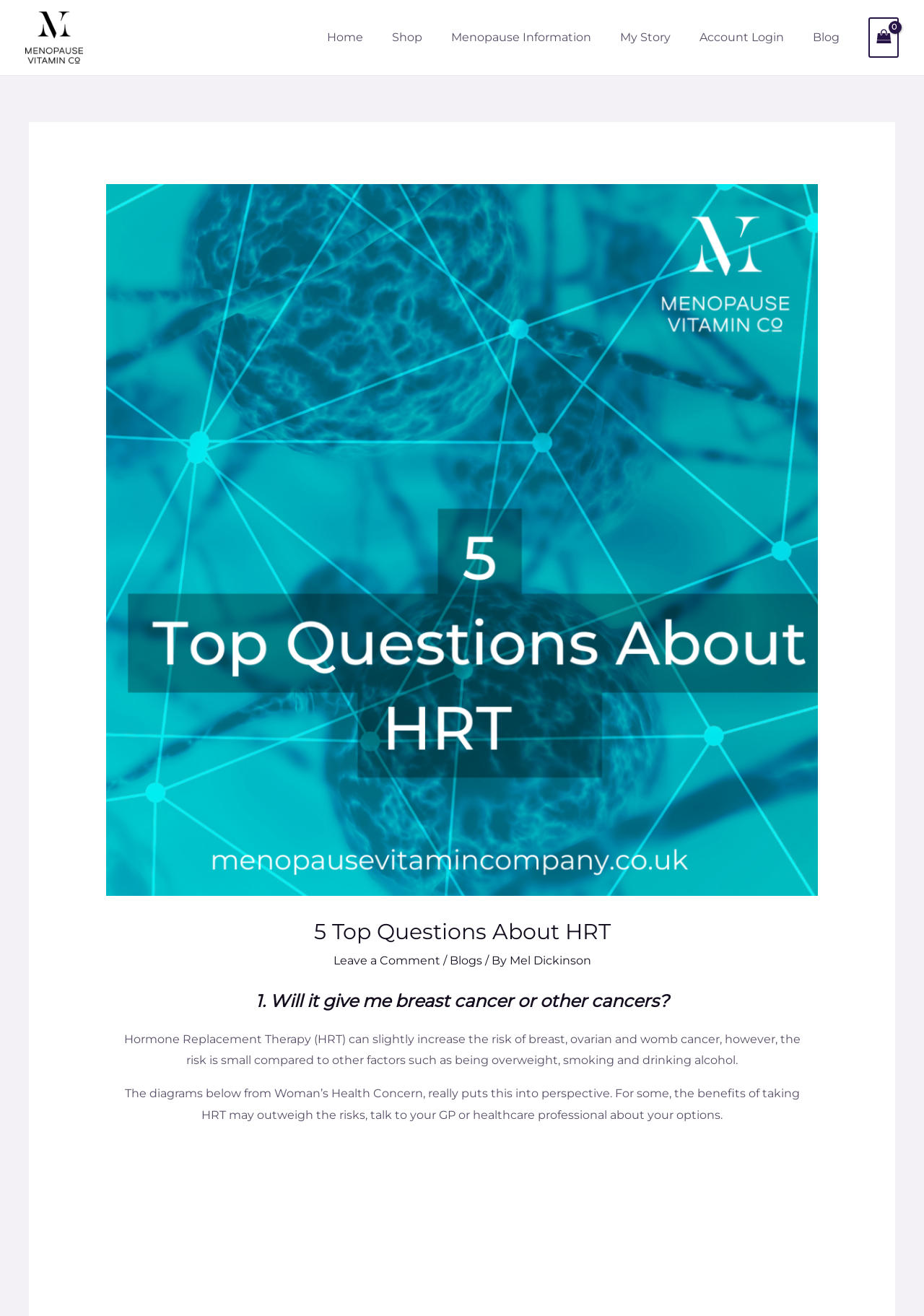Please specify the bounding box coordinates of the element that should be clicked to execute the given instruction: 'View the shopping cart'. Ensure the coordinates are four float numbers between 0 and 1, expressed as [left, top, right, bottom].

[0.94, 0.013, 0.973, 0.044]